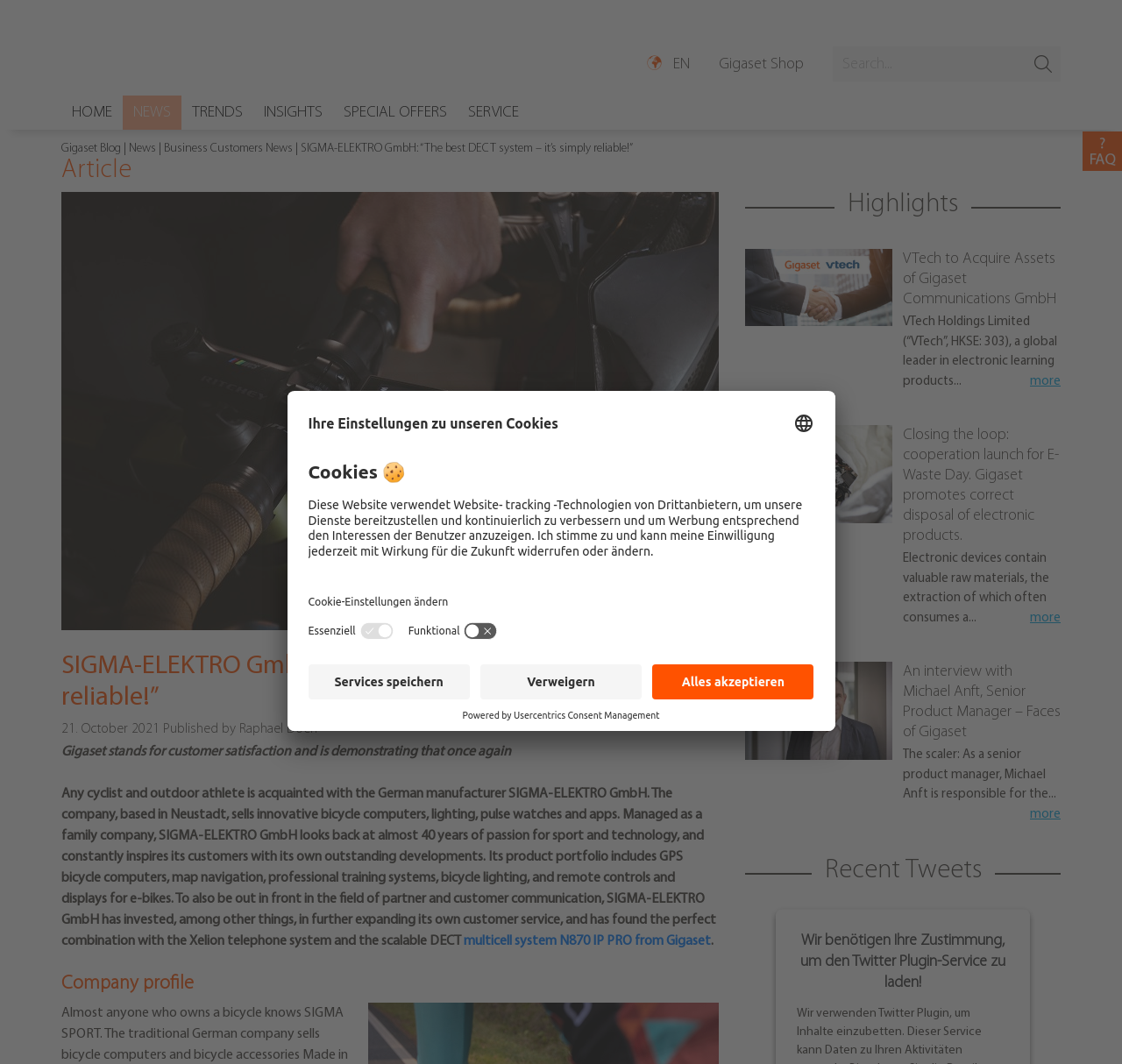Locate the bounding box coordinates of the area where you should click to accomplish the instruction: "Learn more about VTech to Acquire Assets of Gigaset Communications GmbH".

[0.664, 0.263, 0.795, 0.277]